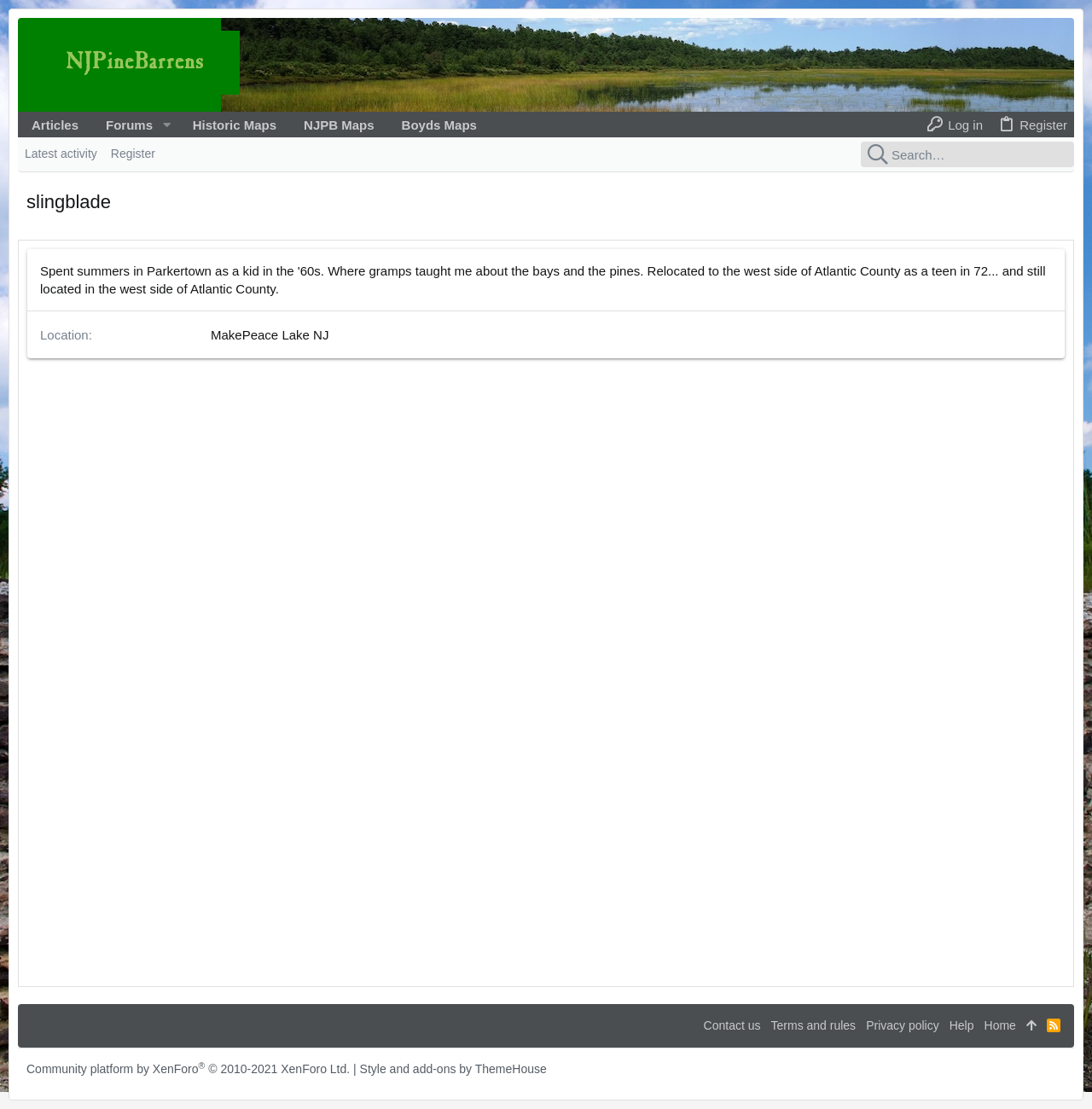Refer to the image and offer a detailed explanation in response to the question: What is the name of the forum?

The name of the forum can be found in the top-left corner of the webpage, where it says 'NJPB Forums' in a link element.